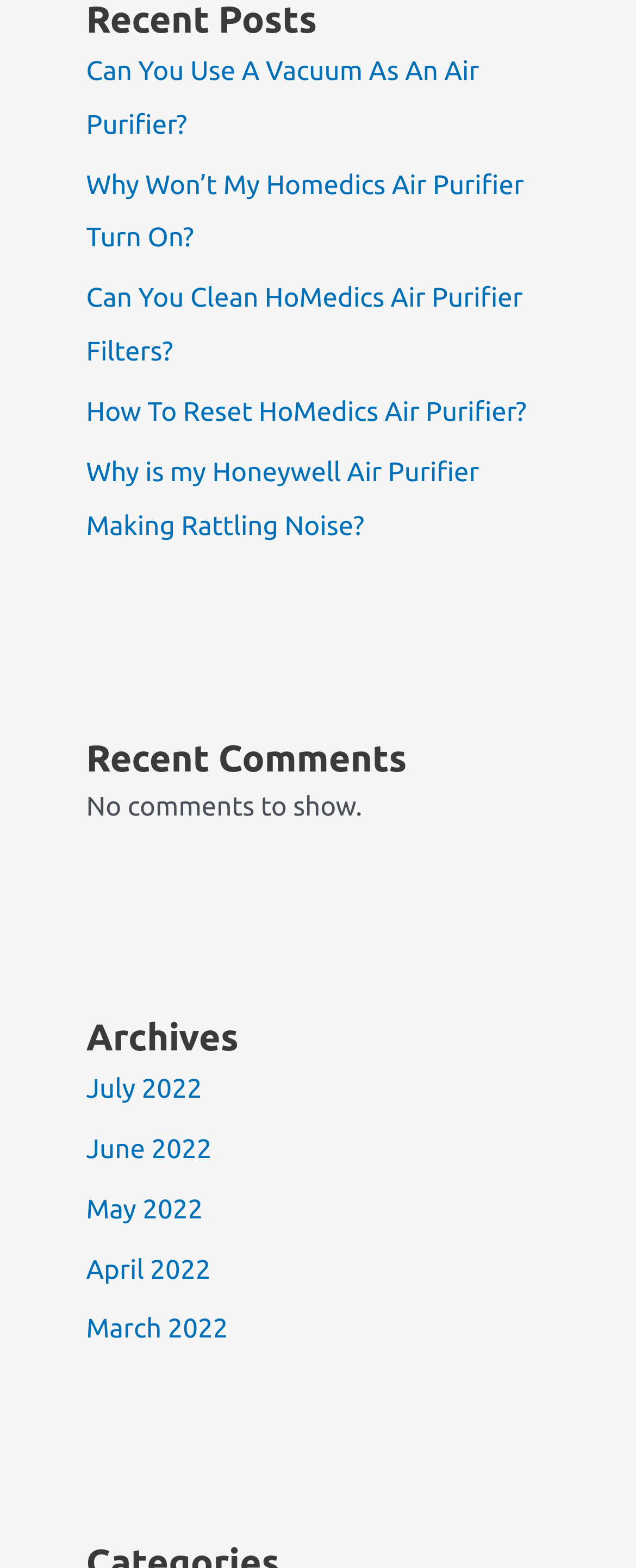Locate the bounding box coordinates of the element that needs to be clicked to carry out the instruction: "View 'July 2022' archives". The coordinates should be given as four float numbers ranging from 0 to 1, i.e., [left, top, right, bottom].

[0.135, 0.685, 0.318, 0.704]